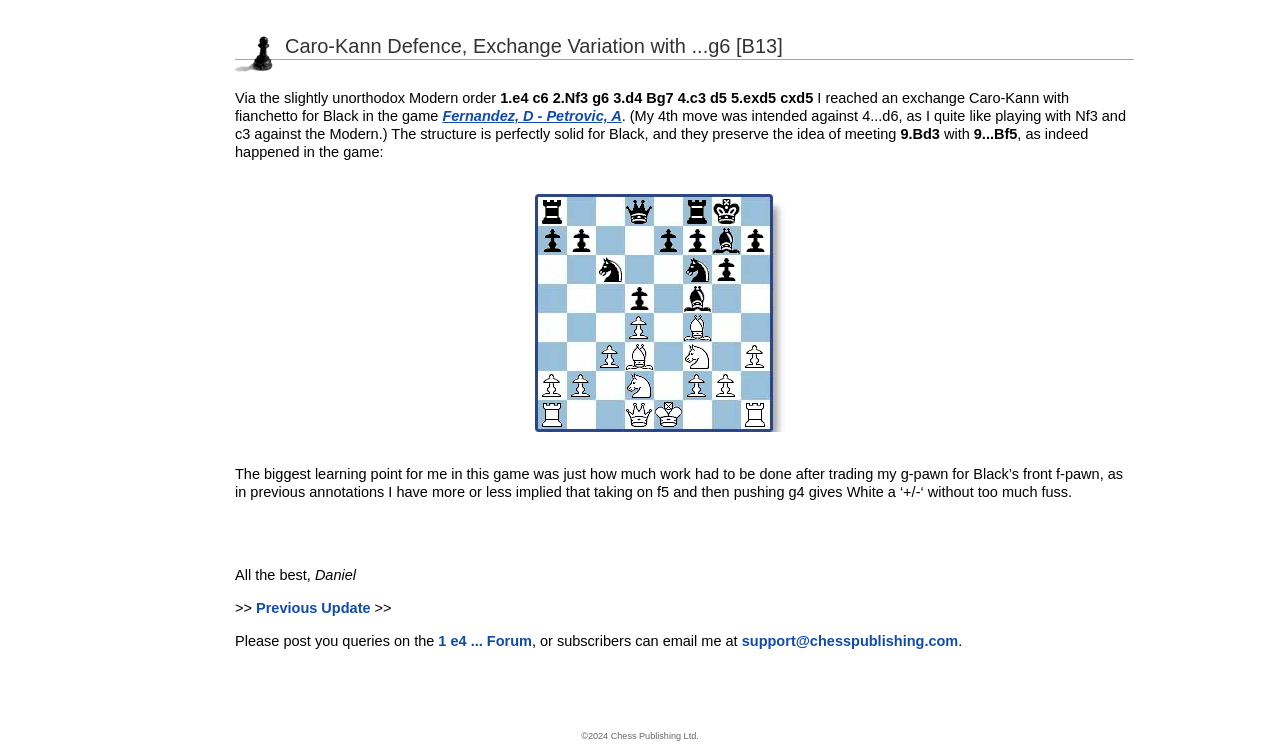What is the move discussed in the game?
Refer to the image and answer the question using a single word or phrase.

9.Bd3